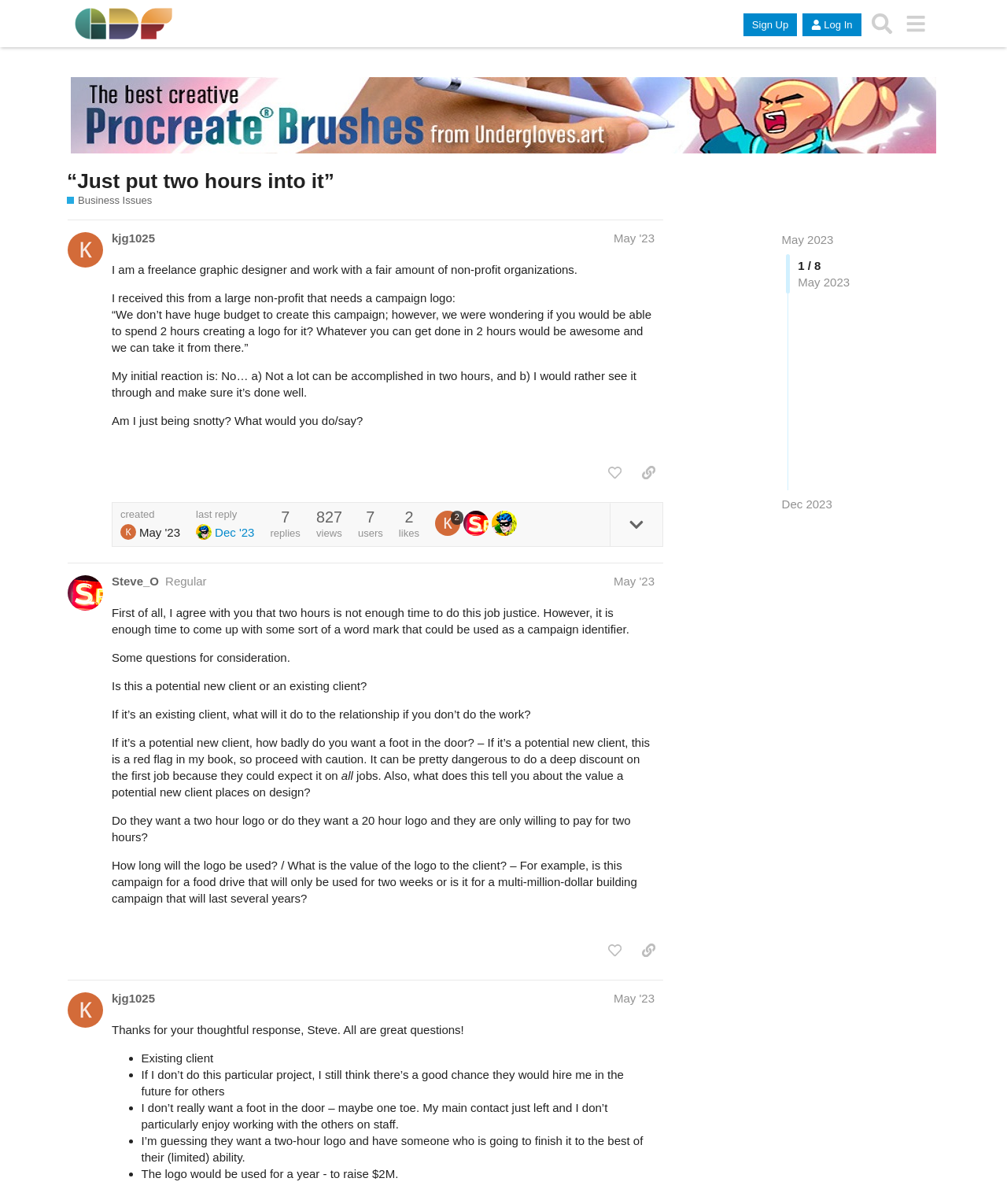Pinpoint the bounding box coordinates of the element that must be clicked to accomplish the following instruction: "Click the 'Sign Up' button". The coordinates should be in the format of four float numbers between 0 and 1, i.e., [left, top, right, bottom].

[0.738, 0.011, 0.792, 0.03]